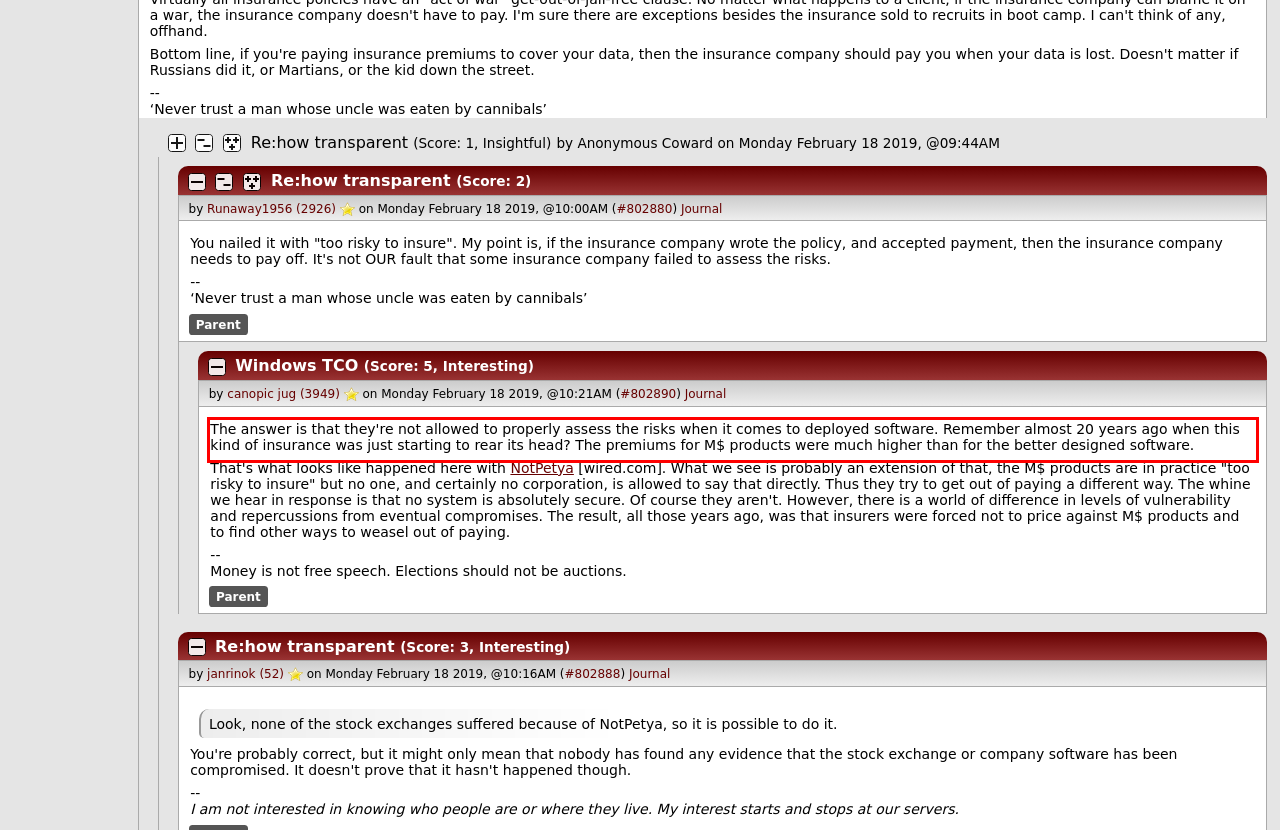Observe the screenshot of the webpage that includes a red rectangle bounding box. Conduct OCR on the content inside this red bounding box and generate the text.

The answer is that they're not allowed to properly assess the risks when it comes to deployed software. Remember almost 20 years ago when this kind of insurance was just starting to rear its head? The premiums for M$ products were much higher than for the better designed software.